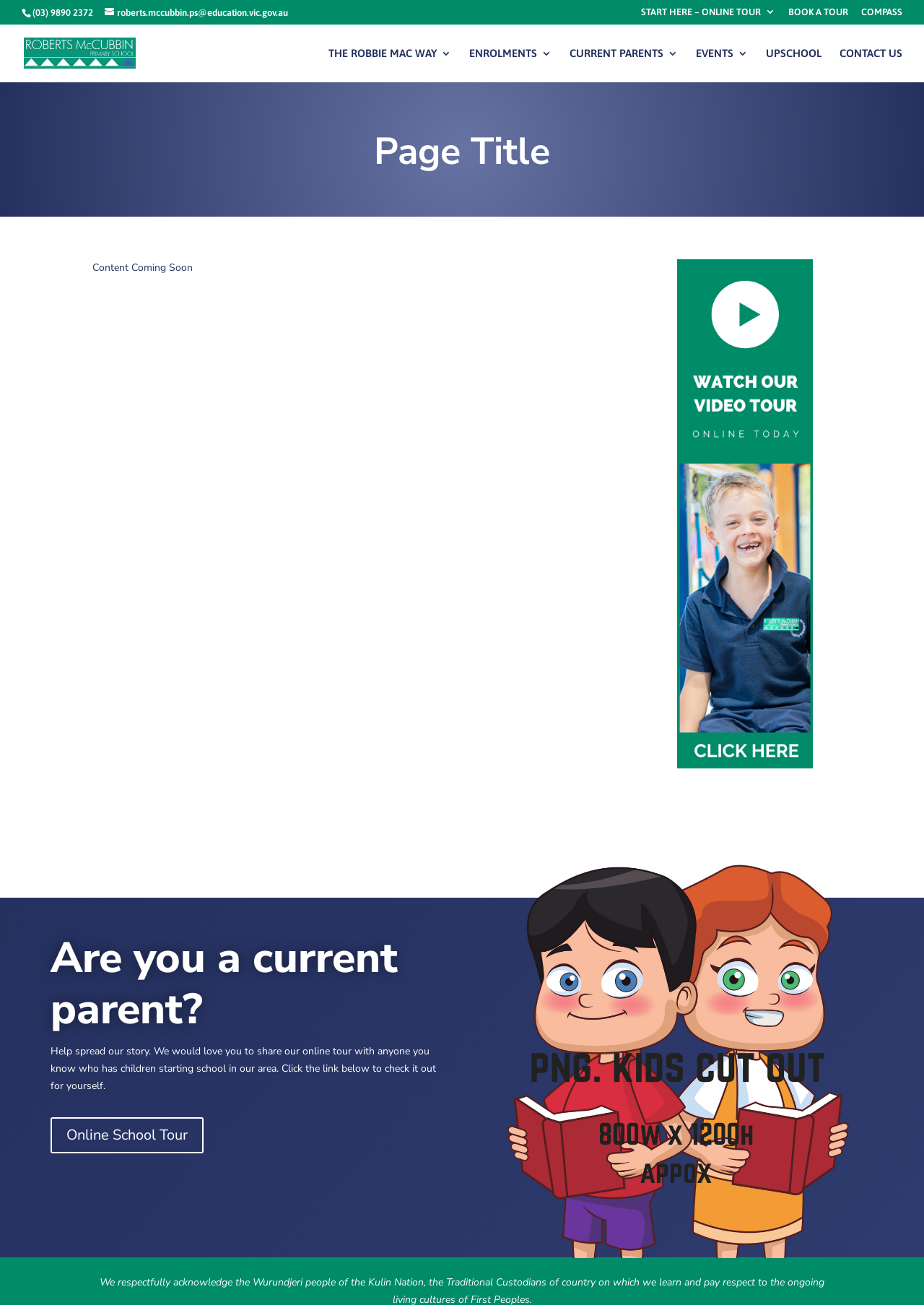Detail the various sections and features present on the webpage.

The webpage appears to be a template page for Roberts McCubbin Primary School, Box Hill South. At the top left, there is a phone number "(03) 9890 2372" and an email address "roberts.mccubbin.ps@education.vic.gov.au" next to it. Below these, there is a school logo and the school name "Roberts McCubbin Primary School, Box Hill South" with a link to the school's website.

On the top right, there are several links, including "START HERE – ONLINE TOUR", "BOOK A TOUR", "COMPASS", and more. These links are positioned horizontally, with "START HERE – ONLINE TOUR" being the leftmost and "COMPASS" being the rightmost.

Below these links, there are several sections. The first section has a heading "THE ROBBIE MAC WAY 3" and is positioned near the center of the page. To its left, there is a section with the title "ENROLMENTS", and to its right, there is a section with the title "CURRENT PARENTS". Further to the right, there are links to "EVENTS 3", "UPSCHOOL", and "CONTACT US".

In the main content area, there is a page title heading, followed by a message "Content Coming Soon". Below this, there is a large image with a link to an online school tour. The image takes up most of the width of the page.

Underneath the image, there is a section with a heading "Are you a current parent?" and a paragraph of text encouraging current parents to share the online school tour with others. There is also a link to the online school tour below this text.

At the very bottom of the page, there is a statement acknowledging the traditional owners of the land.